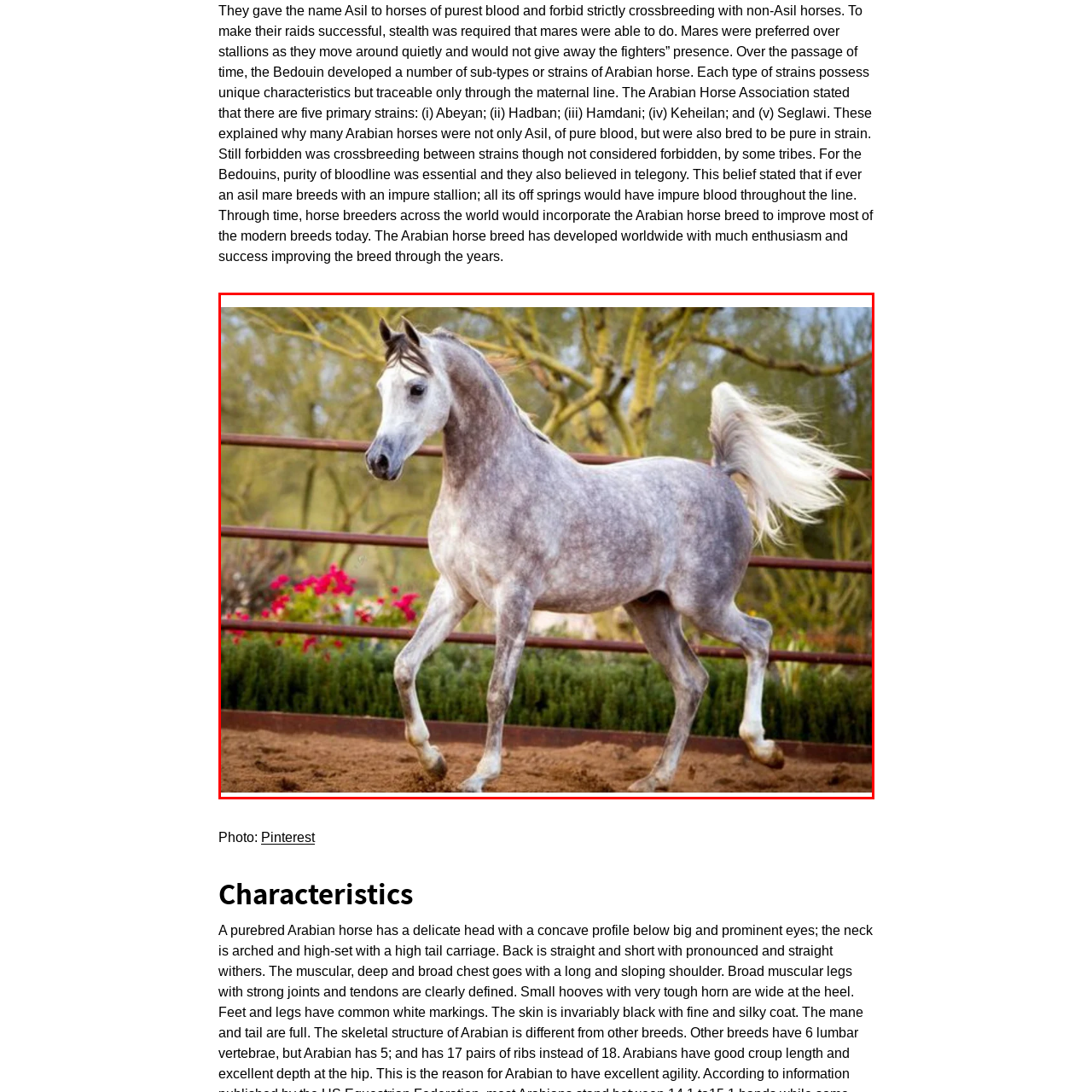What is the breed of the horse?
Check the image inside the red boundary and answer the question using a single word or brief phrase.

Arabian